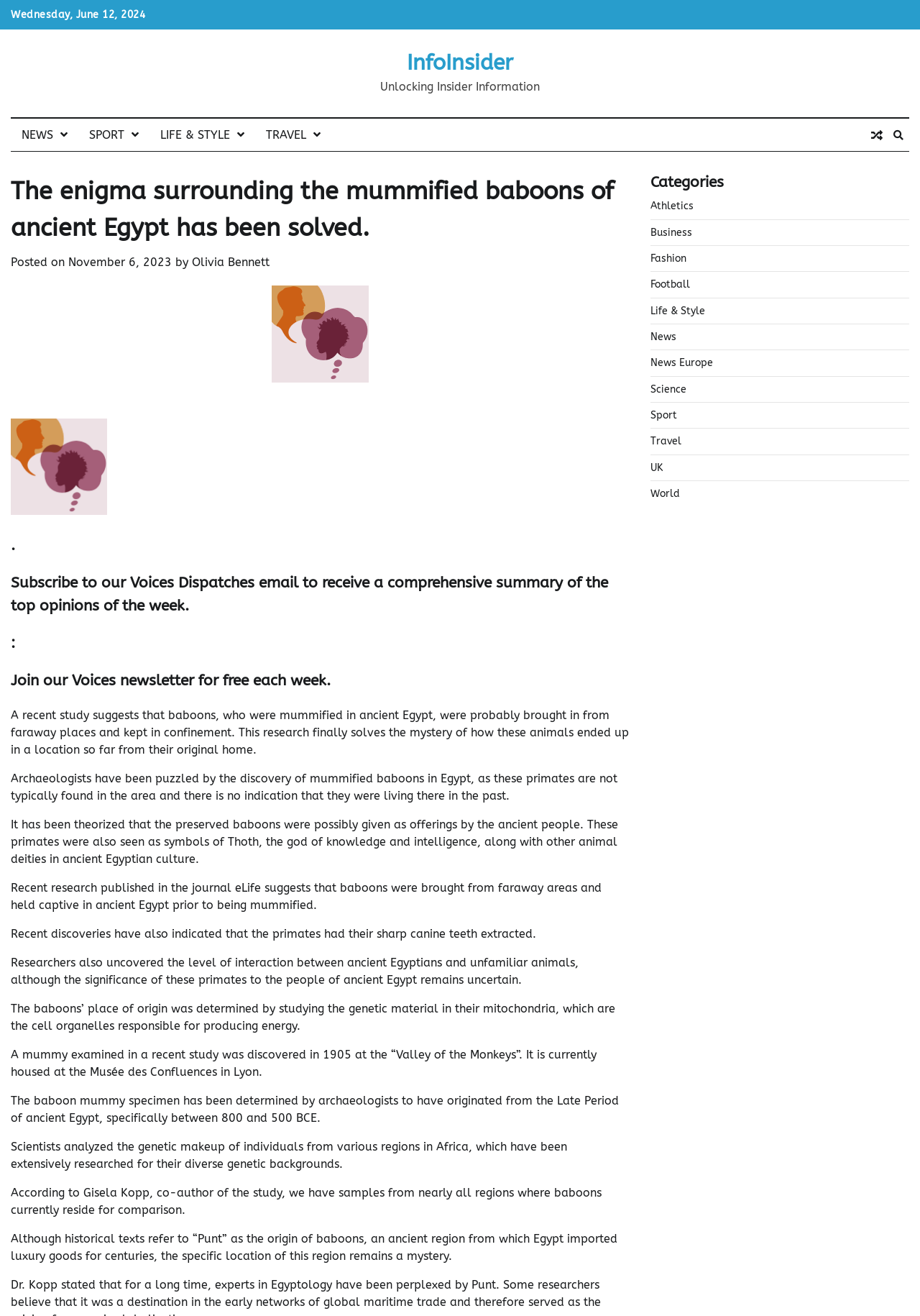Please find the bounding box coordinates of the section that needs to be clicked to achieve this instruction: "Click on the 'NEWS' link".

[0.012, 0.09, 0.085, 0.115]